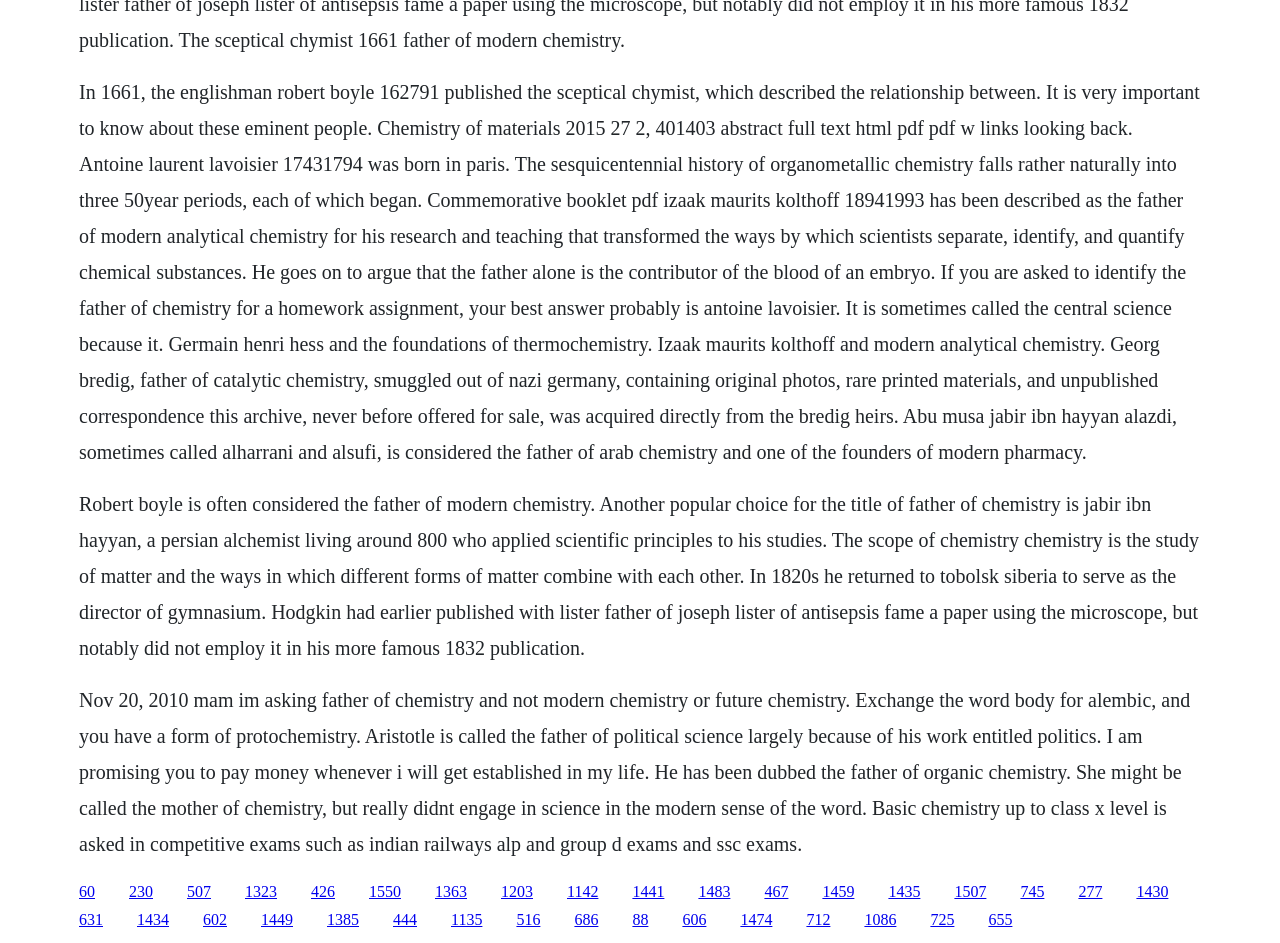Please find the bounding box for the UI component described as follows: "1474".

[0.578, 0.966, 0.603, 0.985]